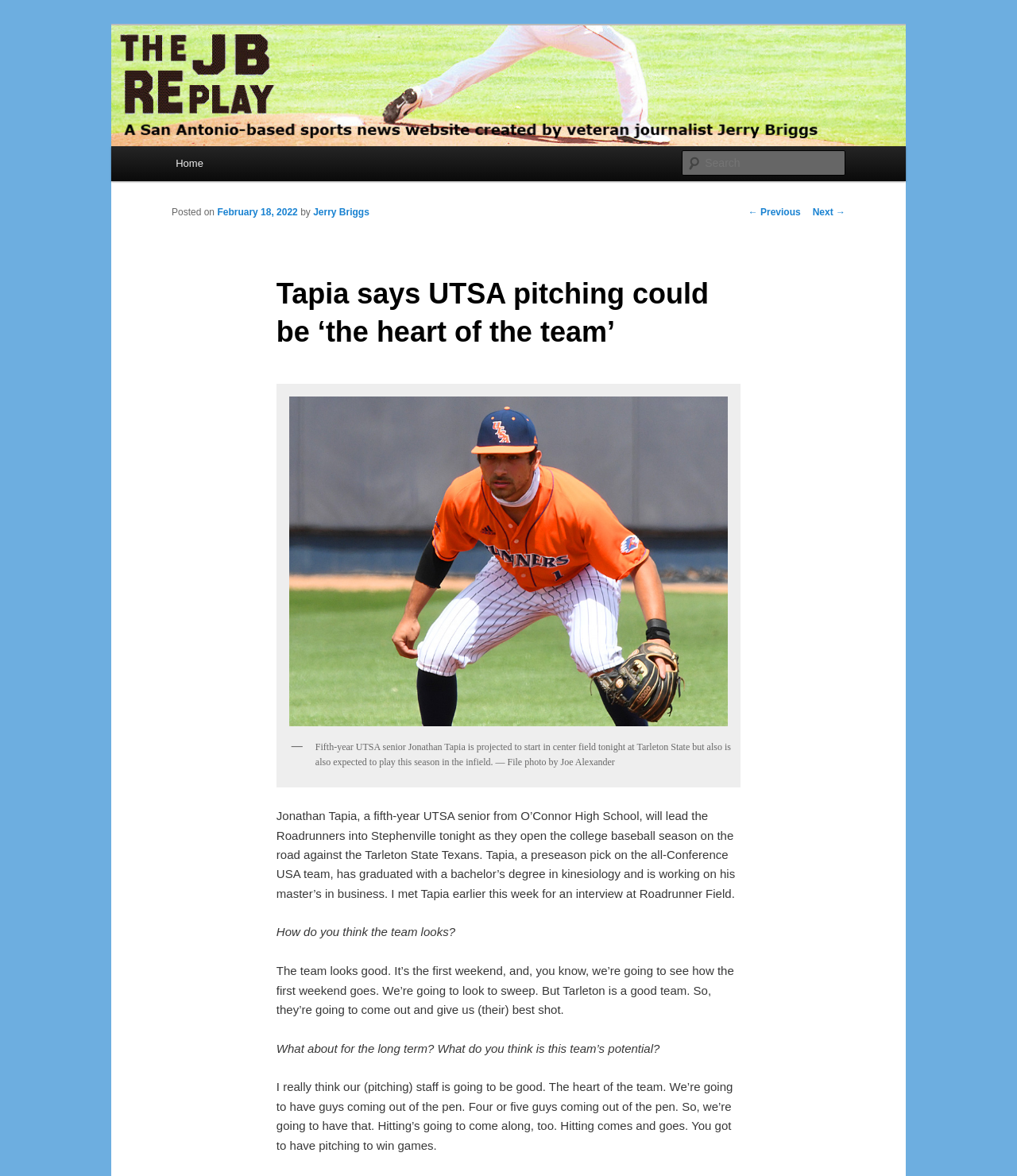What is the name of the team UTSA is playing against in the opening game?
Please provide a comprehensive answer based on the contents of the image.

I found the answer by reading the text content of the webpage, specifically the sentence that mentions 'Jonathan Tapia, a fifth-year UTSA senior from O’Connor High School, will lead the Roadrunners into Stephenville tonight as they open the college baseball season on the road against the Tarleton State Texans.'